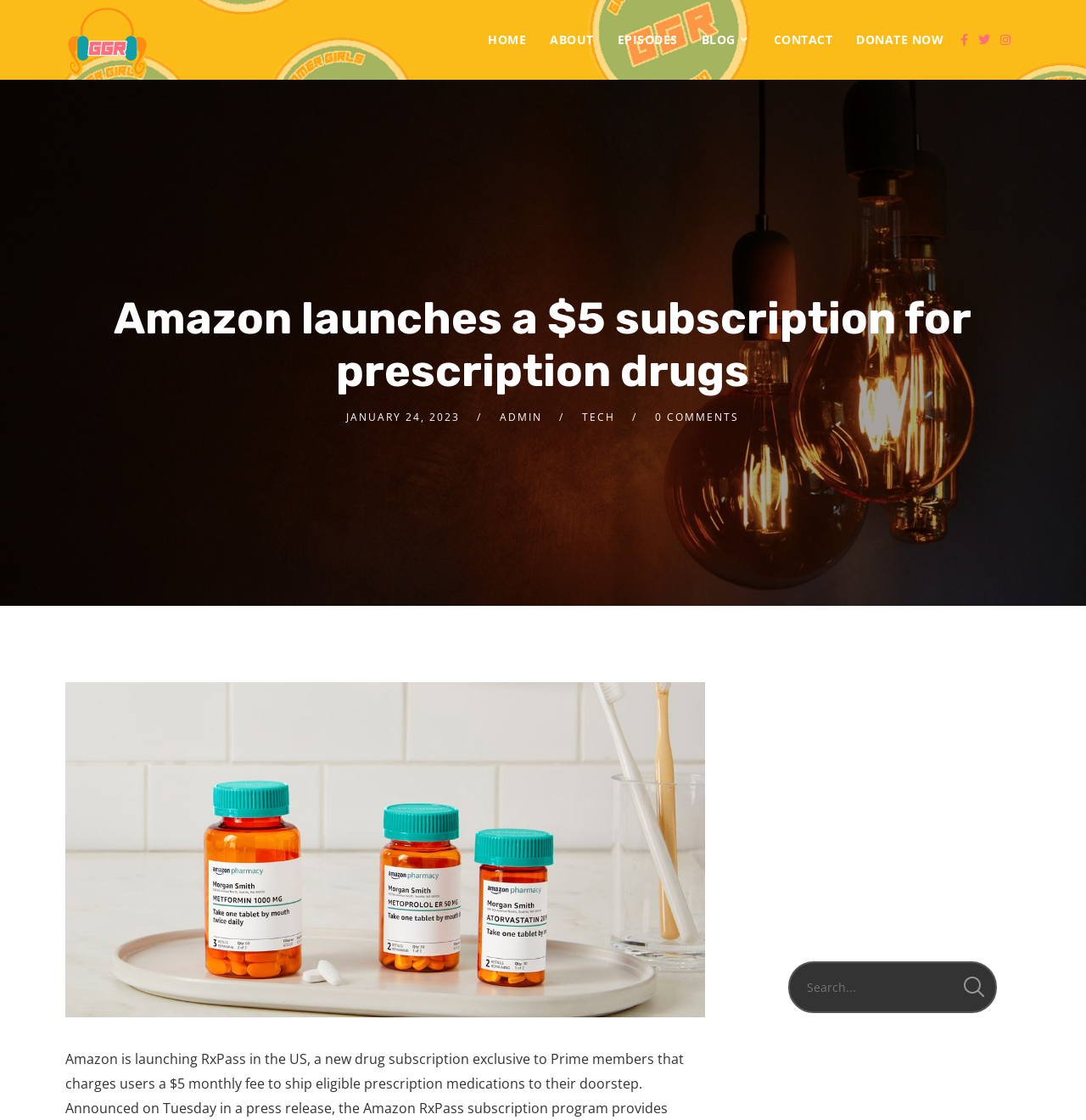Please determine the bounding box coordinates of the element's region to click in order to carry out the following instruction: "contact the website". The coordinates should be four float numbers between 0 and 1, i.e., [left, top, right, bottom].

[0.701, 0.0, 0.777, 0.071]